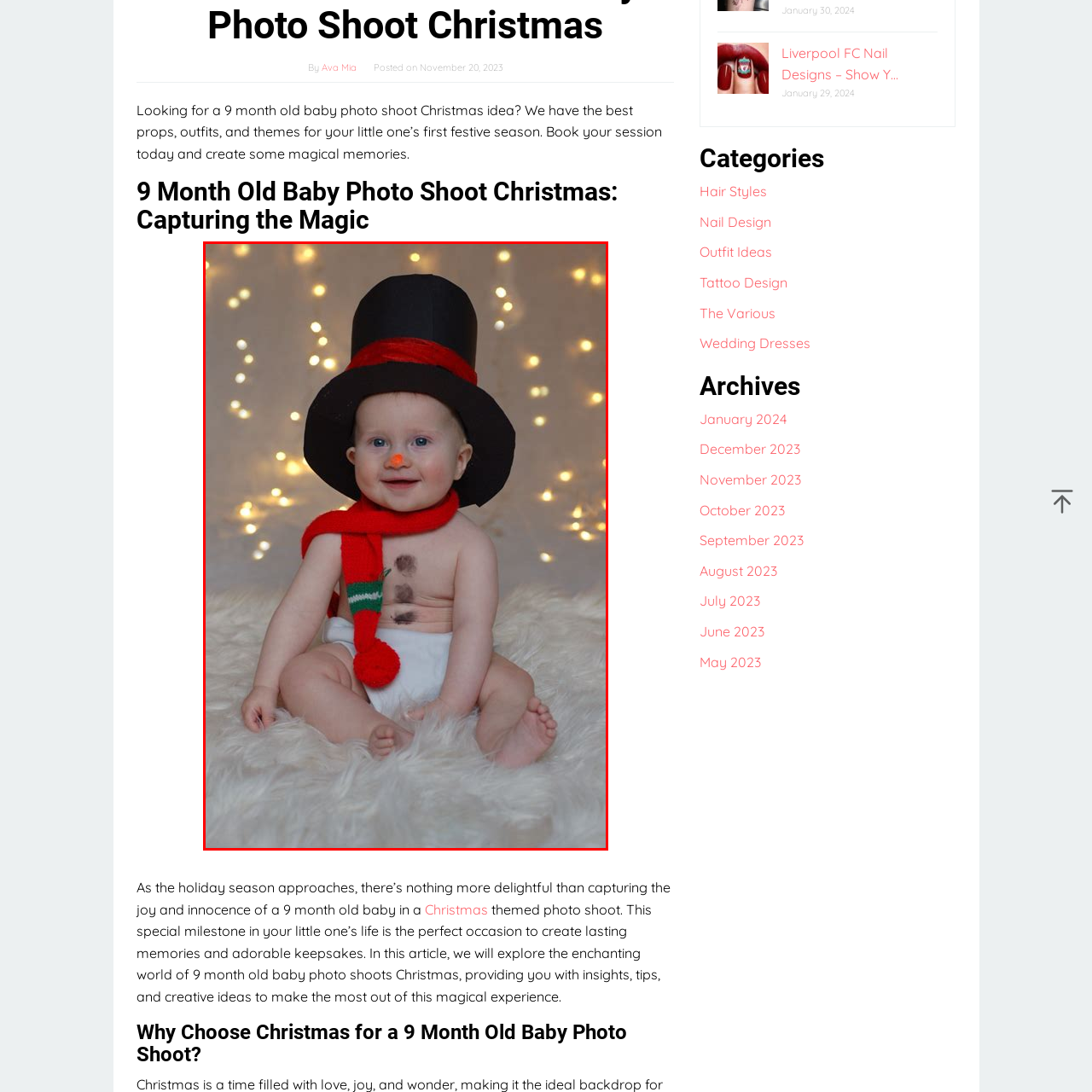Generate a detailed caption for the image within the red outlined area.

This heartwarming image features a joyful 9-month-old baby dressed as a snowman, embodying the festive spirit of the holiday season. The baby is adorned with a charming black top hat, accented by a bright red ribbon, and a colorful scarf wrapped around the neck, complete with a playful pom-pom. The baby’s face is adorned with a cheerful smile, a painted orange nose, and cute touches that mimic the classic snowman look. 

Set against a blurred background filled with soft, golden lights that evoke a cozy, magical atmosphere, the baby sits on a fluffy white surface, emphasizing the winter theme. This delightful scene captures the essence of joyous family traditions and the beauty of childhood during the Christmas season, making it an ideal subject for a memorable photo shoot dedicated to celebrating those precious early moments.